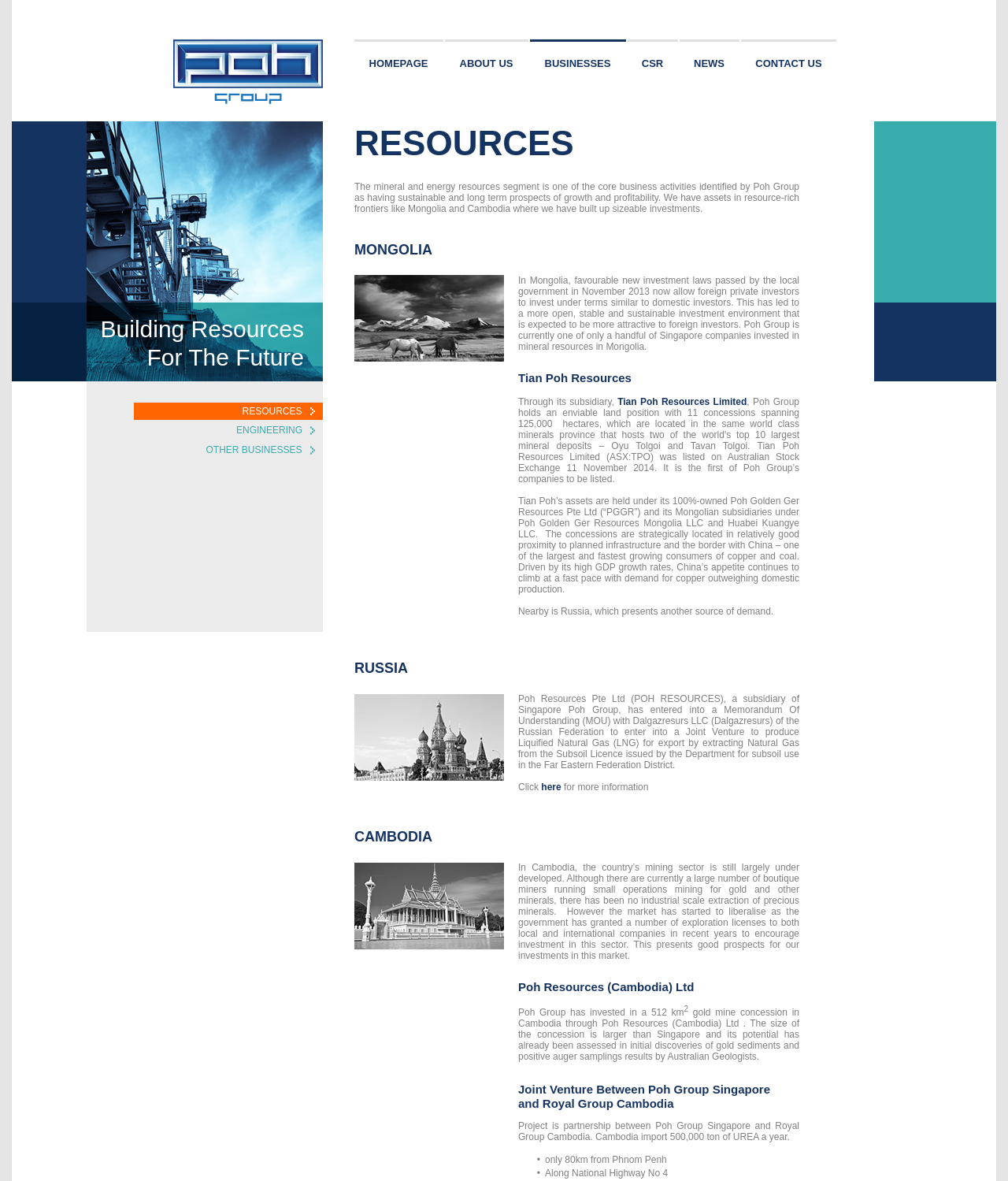Determine the bounding box for the UI element that matches this description: "ABOUT US".

[0.441, 0.033, 0.524, 0.07]